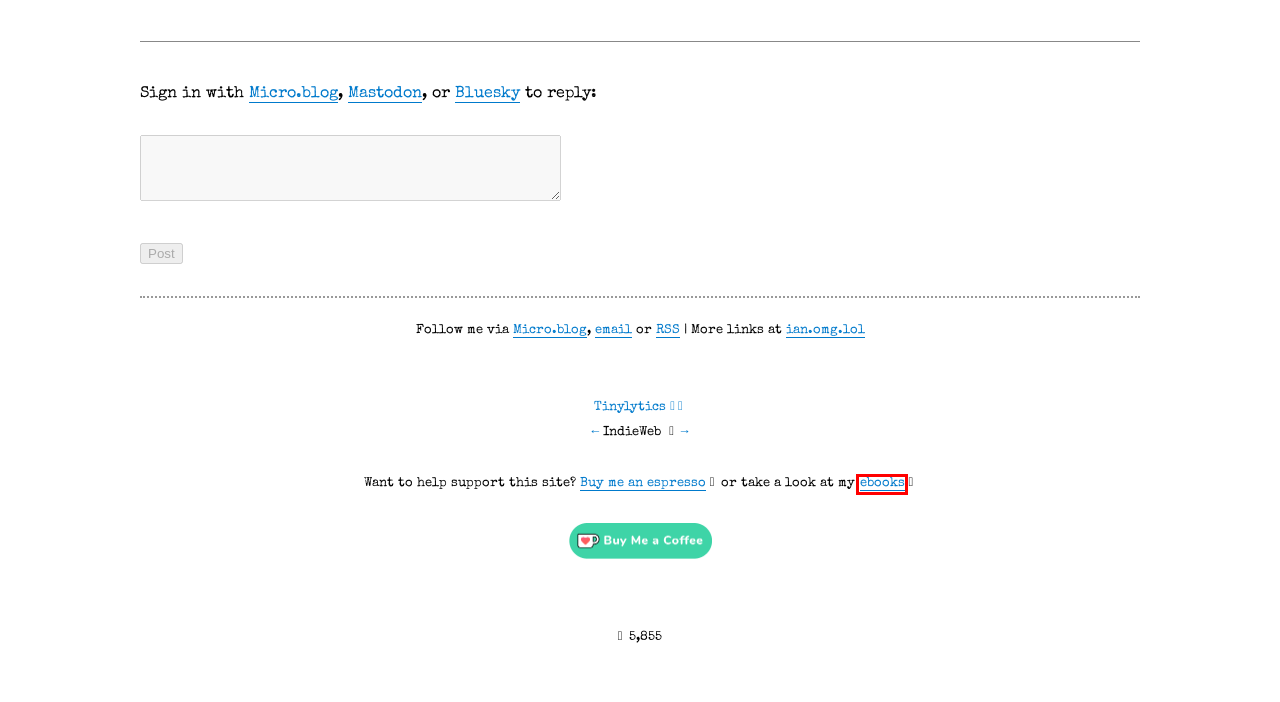You are provided with a screenshot of a webpage containing a red rectangle bounding box. Identify the webpage description that best matches the new webpage after the element in the bounding box is clicked. Here are the potential descriptions:
A. eBooks @ the dim pause
B. the dim pause
C. Darren dot me
D. Micro.blog - @thedimpause
E. Micro.blog
F. BinaryDigit's Cafe
G. Pink Gallica – Everything & Nothing—Makeup, life, music
H. Subscribe @ the dim pause

A